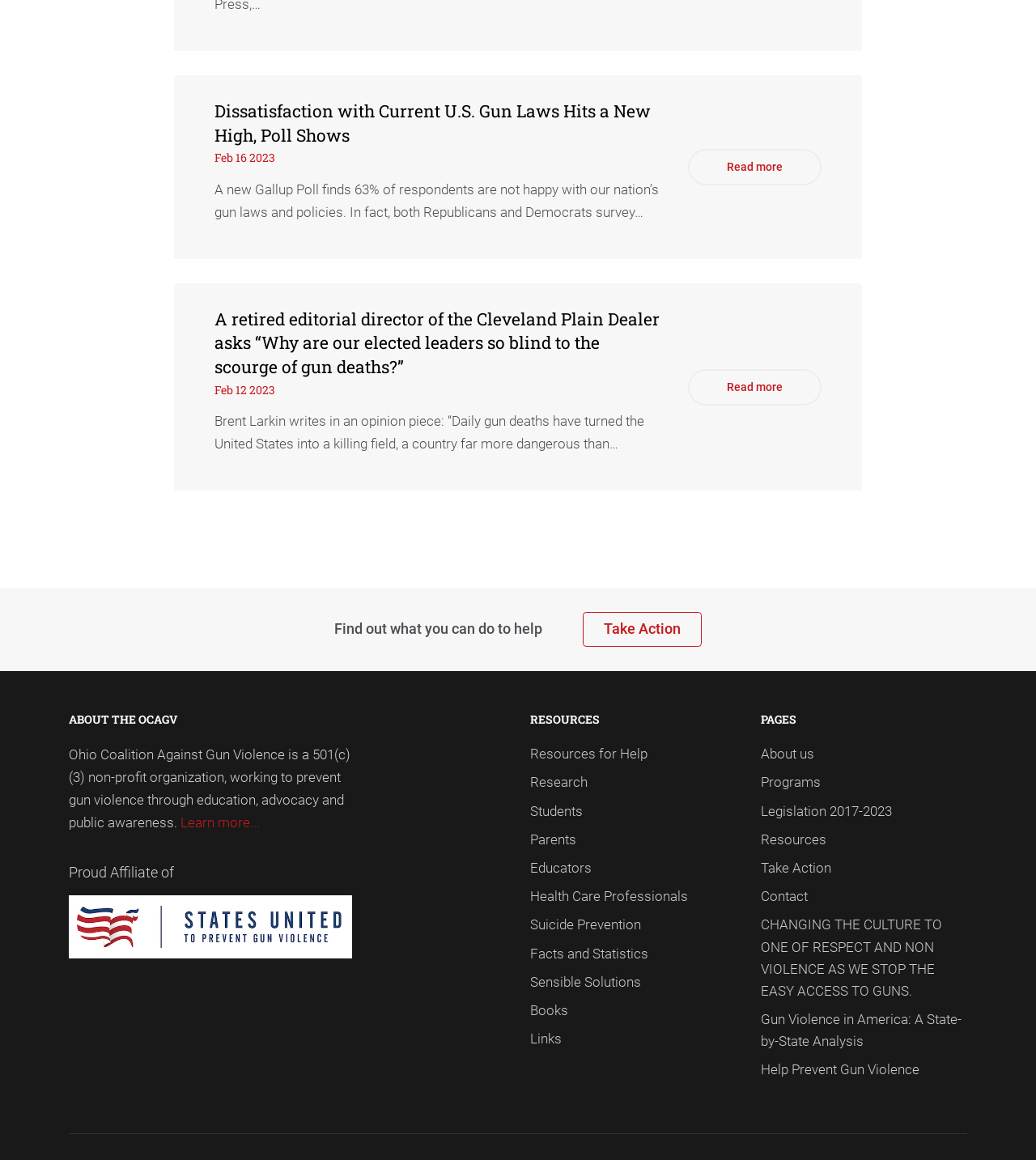What type of resources are provided under the 'RESOURCES' heading?
Give a detailed response to the question by analyzing the screenshot.

The type of resources can be determined by reading the links under the 'RESOURCES' heading, such as 'Resources for Help', 'Research', 'Students', etc. which indicate that various types of resources are provided.